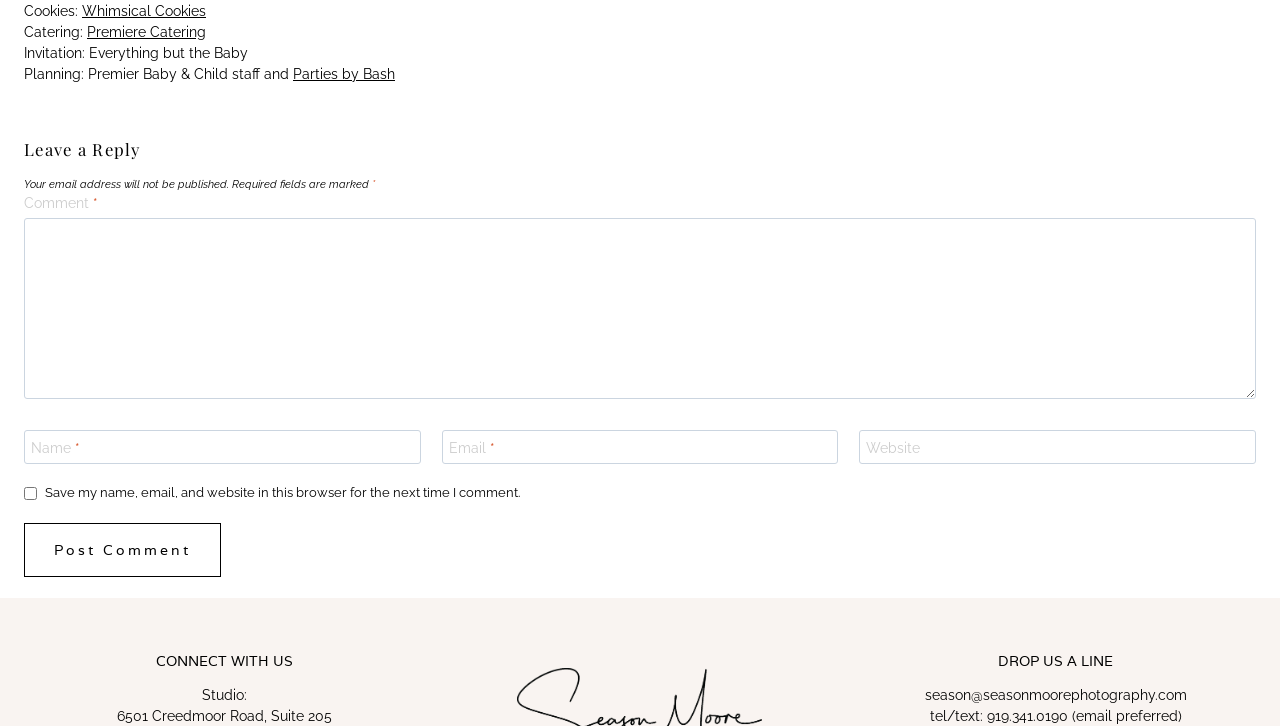Identify the bounding box coordinates of the area you need to click to perform the following instruction: "Click Post Comment".

[0.019, 0.72, 0.173, 0.795]